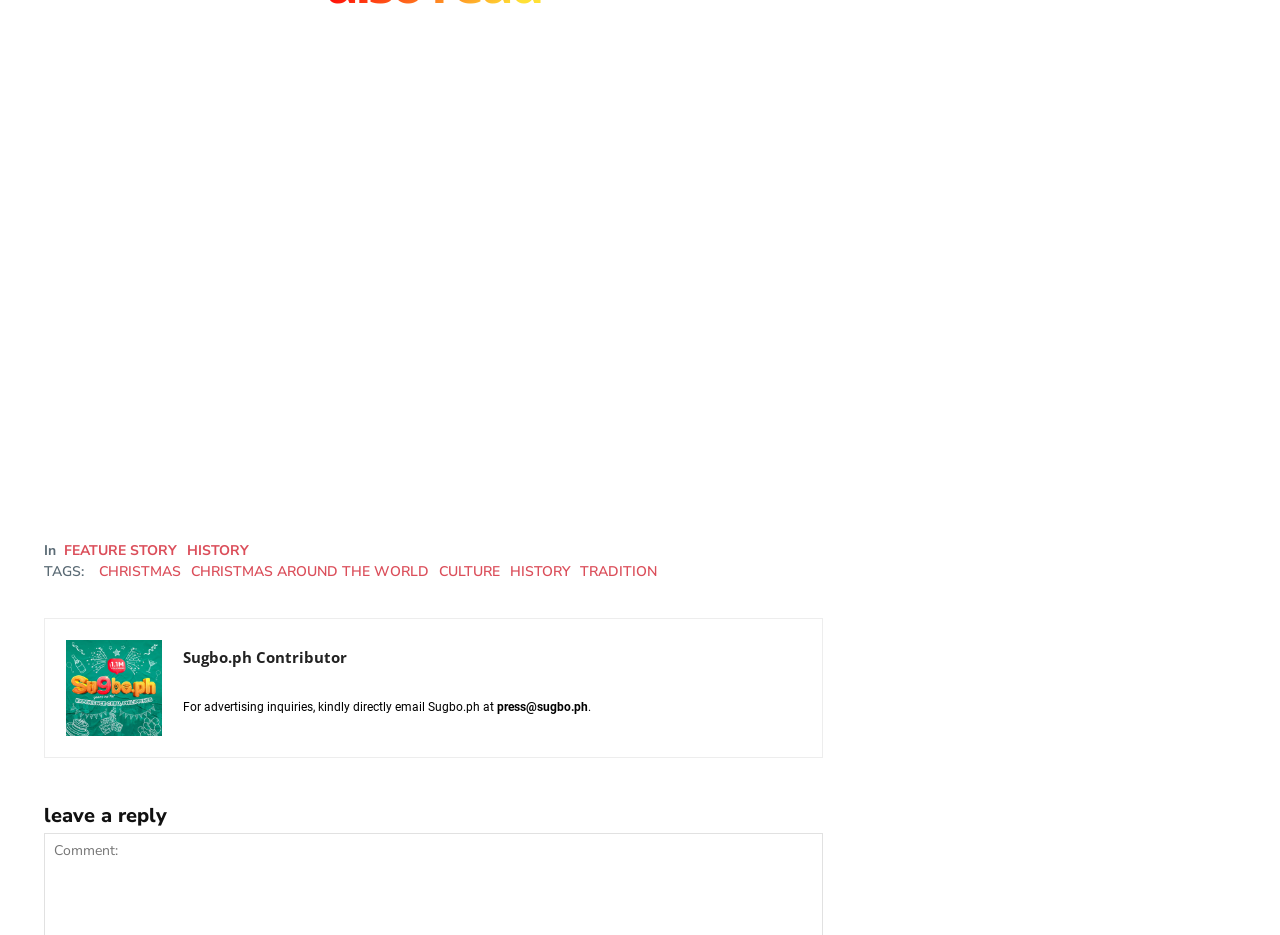Please use the details from the image to answer the following question comprehensively:
How many links are there in the feature section?

I counted the number of links in the feature section, which includes 'FEATURE STORY', 'HISTORY', 'CHRISTMAS', 'CHRISTMAS AROUND THE WORLD', and 'CULTURE', totaling 5 links.